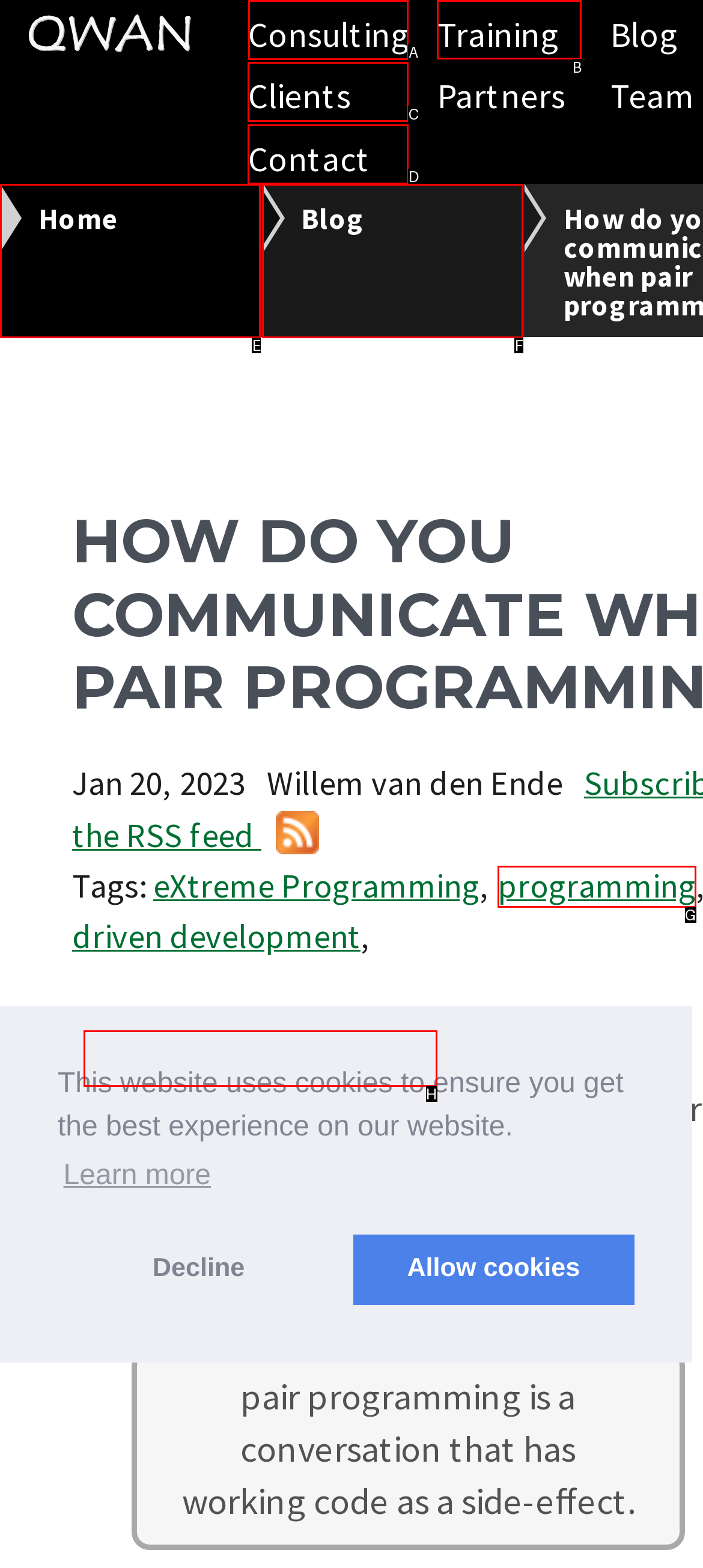Determine the letter of the UI element that will complete the task: go to Consulting page
Reply with the corresponding letter.

A